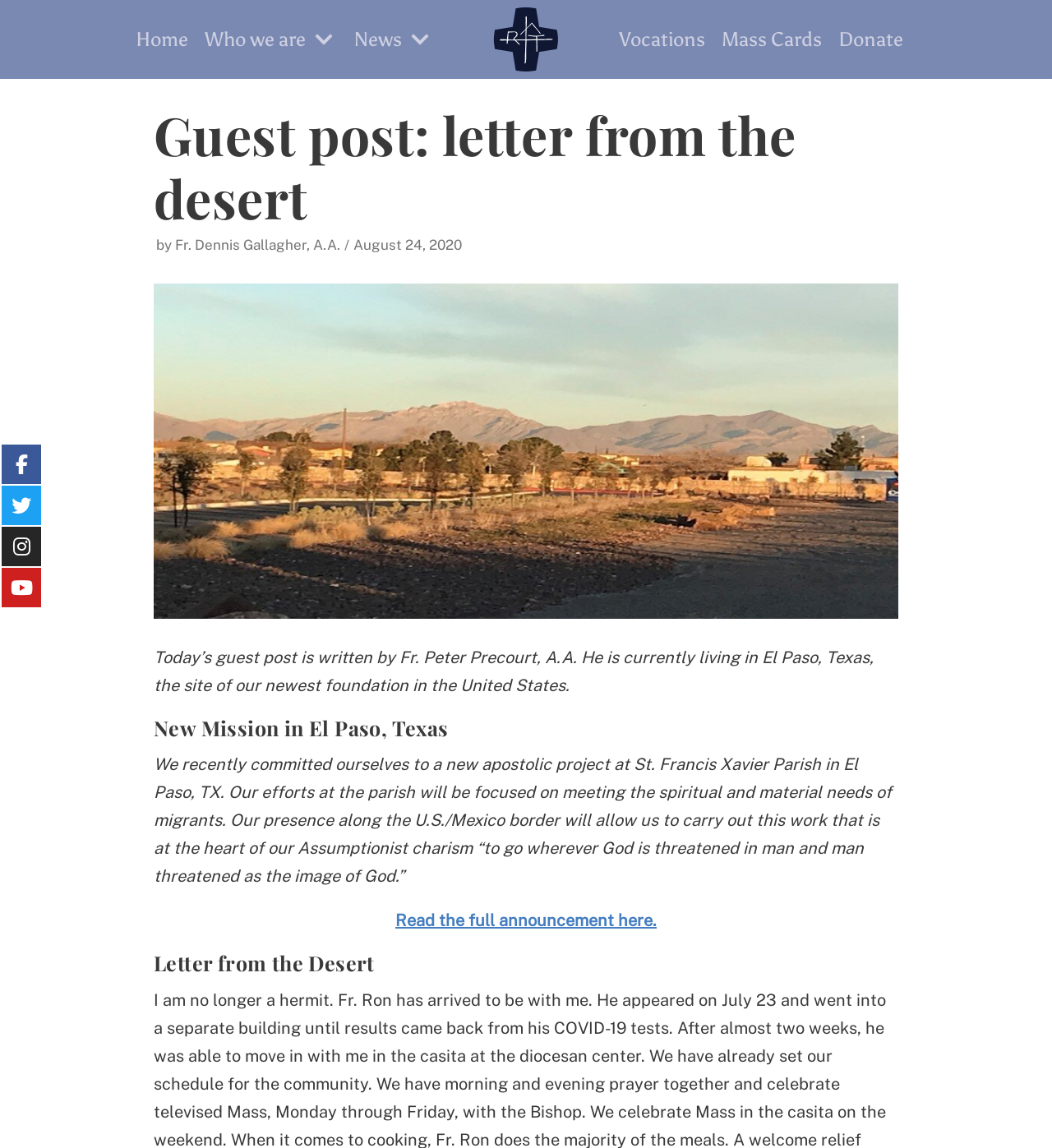What is the location of the new foundation in the United States?
Using the information presented in the image, please offer a detailed response to the question.

I found the answer by reading the article content, specifically the paragraph that starts with 'Today’s guest post is written by Fr. Peter Precourt, A.A. He is currently living in...' which mentions the location.